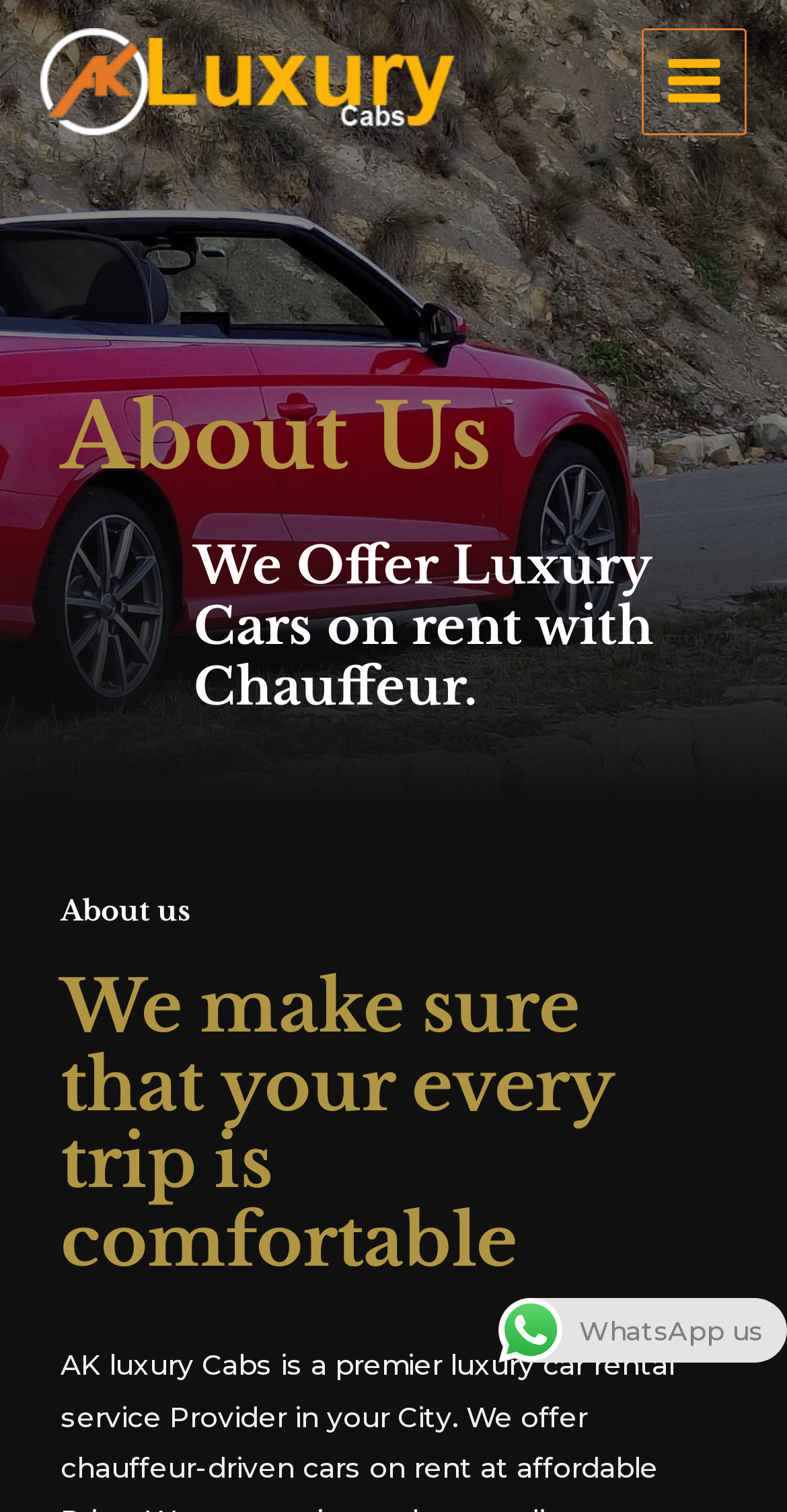Provide a single word or phrase answer to the question: 
What type of cars does the company offer?

Luxury Cars